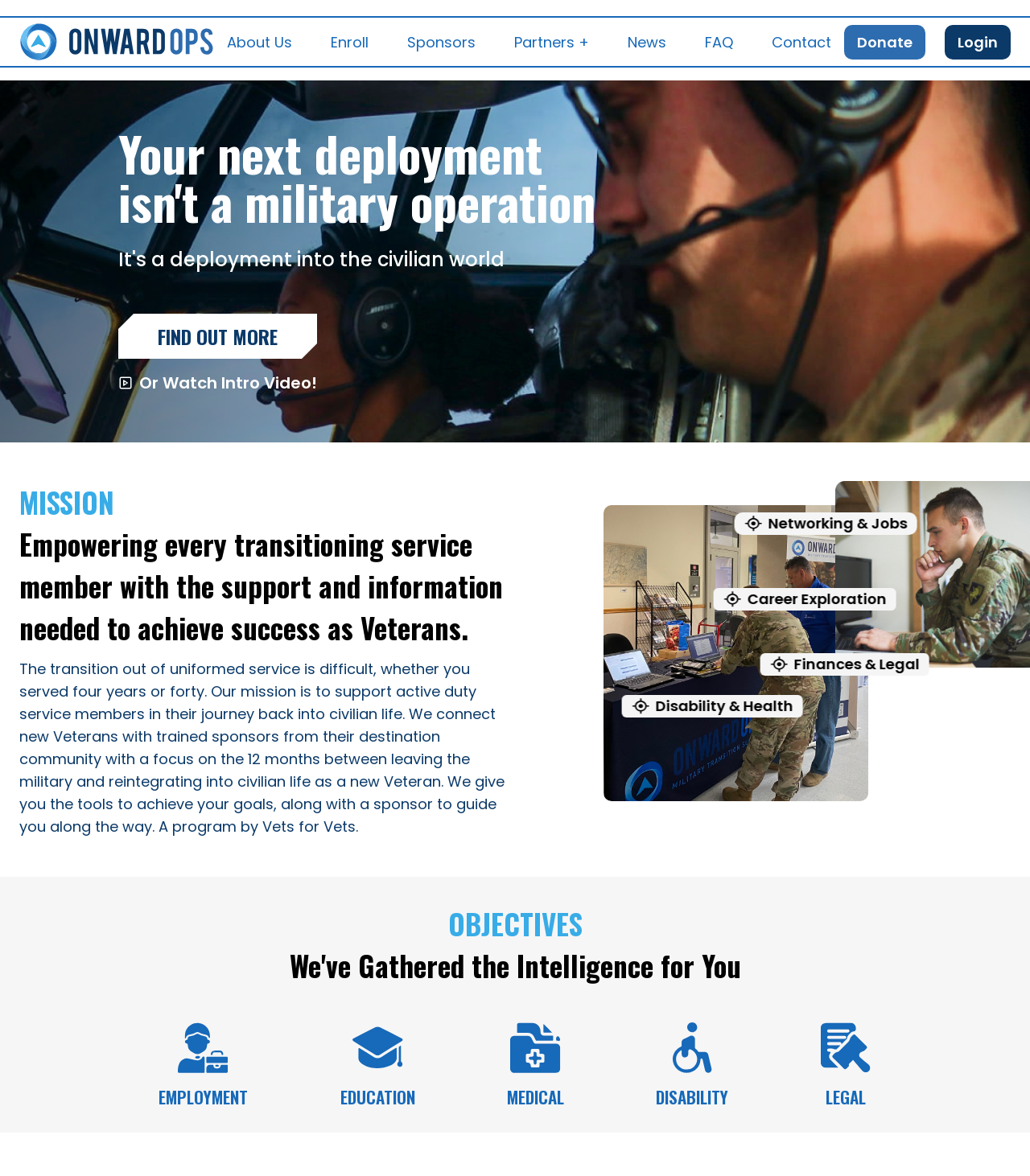Provide a thorough description of this webpage.

The webpage is about Onward Ops, an organization that empowers transitioning service members with support and information to achieve success as Veterans. At the top left corner, there is a logo link and an image of the logo. Below the logo, there is a navigation menu with links to "About Us", "Enroll", "Sponsors", "Partners +", "News", "FAQ", and "Contact". On the top right corner, there are links to "Donate" and "Login".

Below the navigation menu, there is a large banner image that spans the entire width of the page. Above the banner image, there is a heading that reads "Your next deployment" in large font. Below the heading, there is a subheading that reads "I'm deployed" in smaller font.

Below the banner image, there is a section that describes the mission of Onward Ops. The section is headed by a title "MISSION" and has a paragraph of text that explains the organization's mission. The text is accompanied by an image on the right side.

Below the mission section, there are three columns of text and images that describe the objectives of Onward Ops. The columns are headed by titles "Networking & Jobs", "Career Exploration", and "Finances & Legal", respectively. Each column has a brief description of the objective and an accompanying image.

Further down the page, there is another section with a title "OBJECTIVES". This section has five links to different objectives, including "employment EMPLOYMENT", "employment EDUCATION", "employment MEDICAL", "employment DISABILITY", and "employment LEGAL". Each link has an accompanying image.